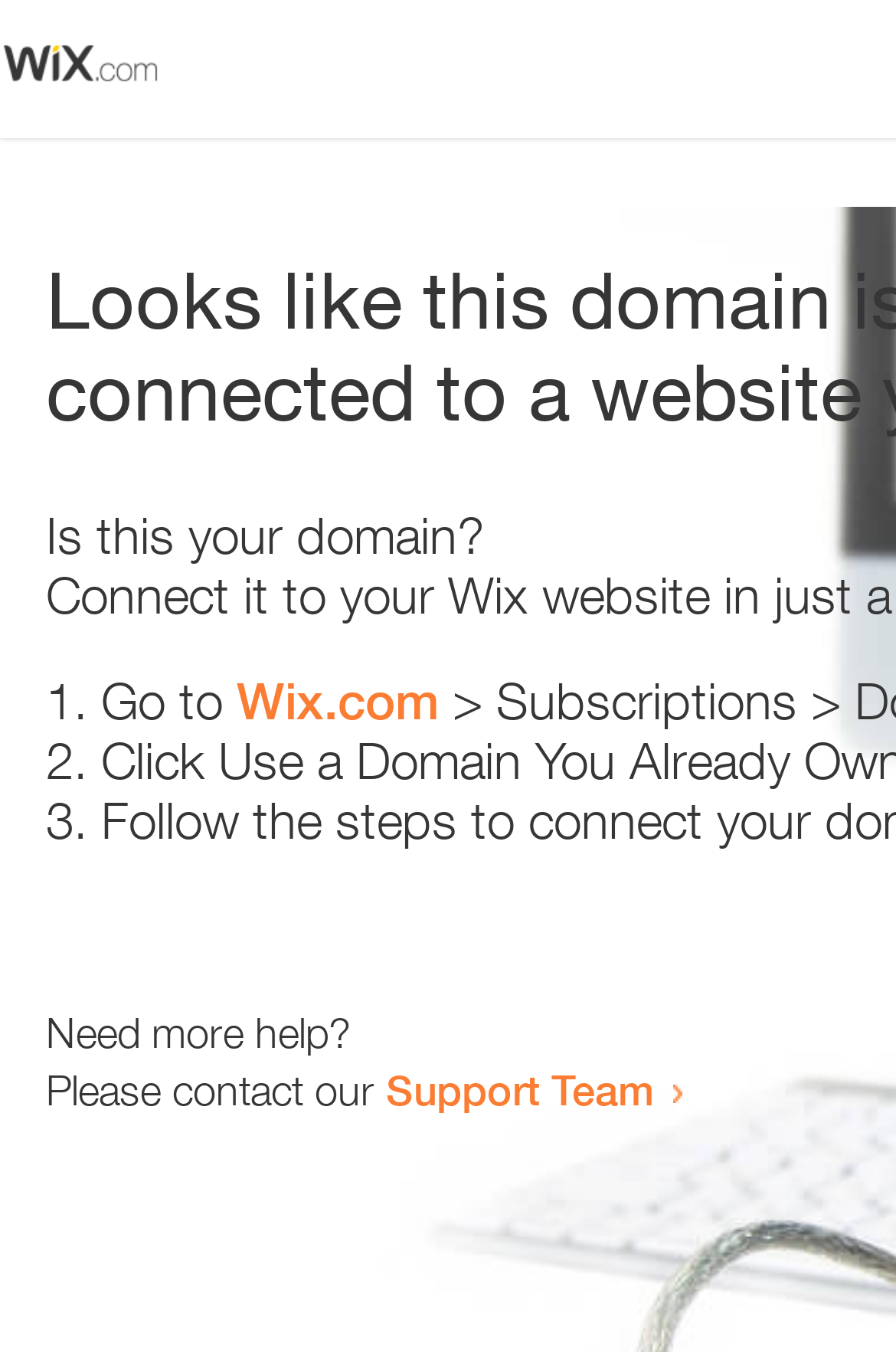What is the question being asked at the top of the page?
Observe the image and answer the question with a one-word or short phrase response.

Is this your domain?